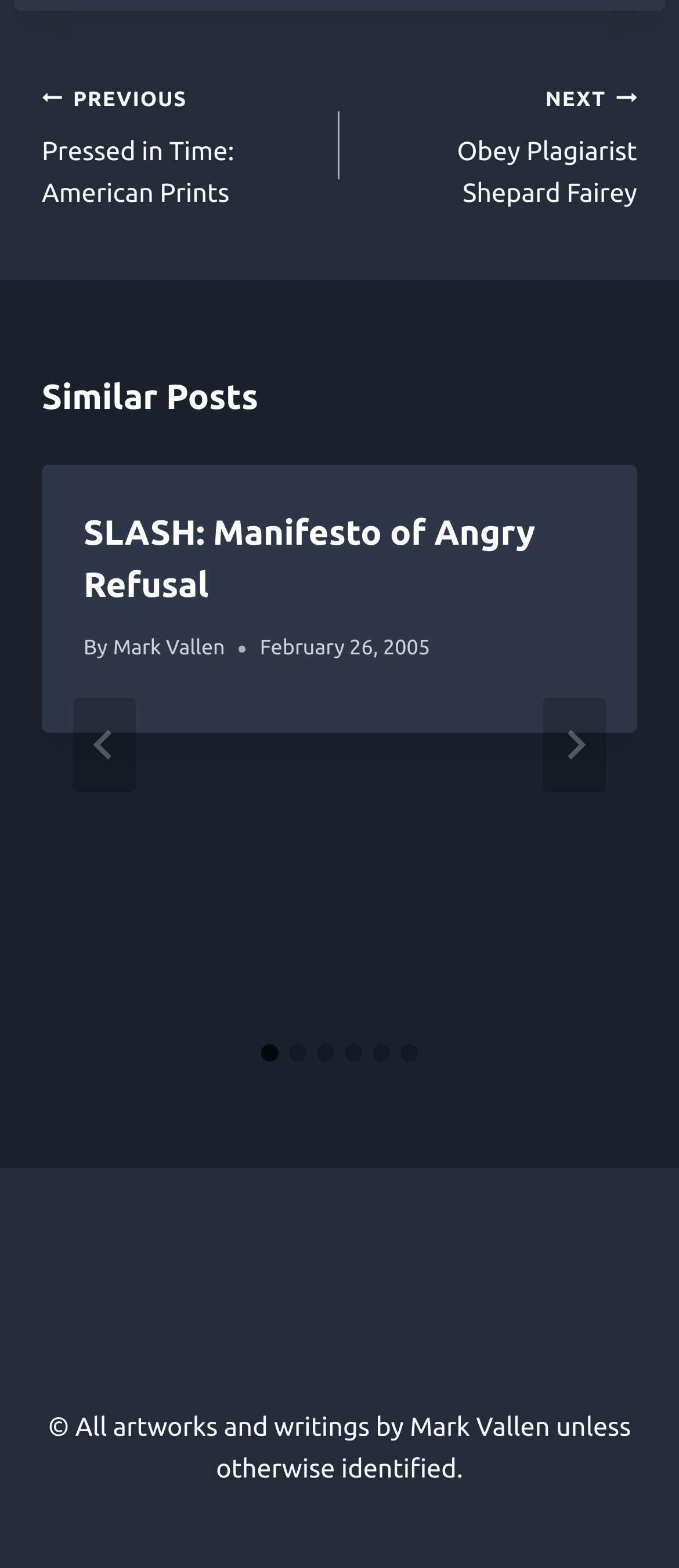Indicate the bounding box coordinates of the clickable region to achieve the following instruction: "Click on History."

None